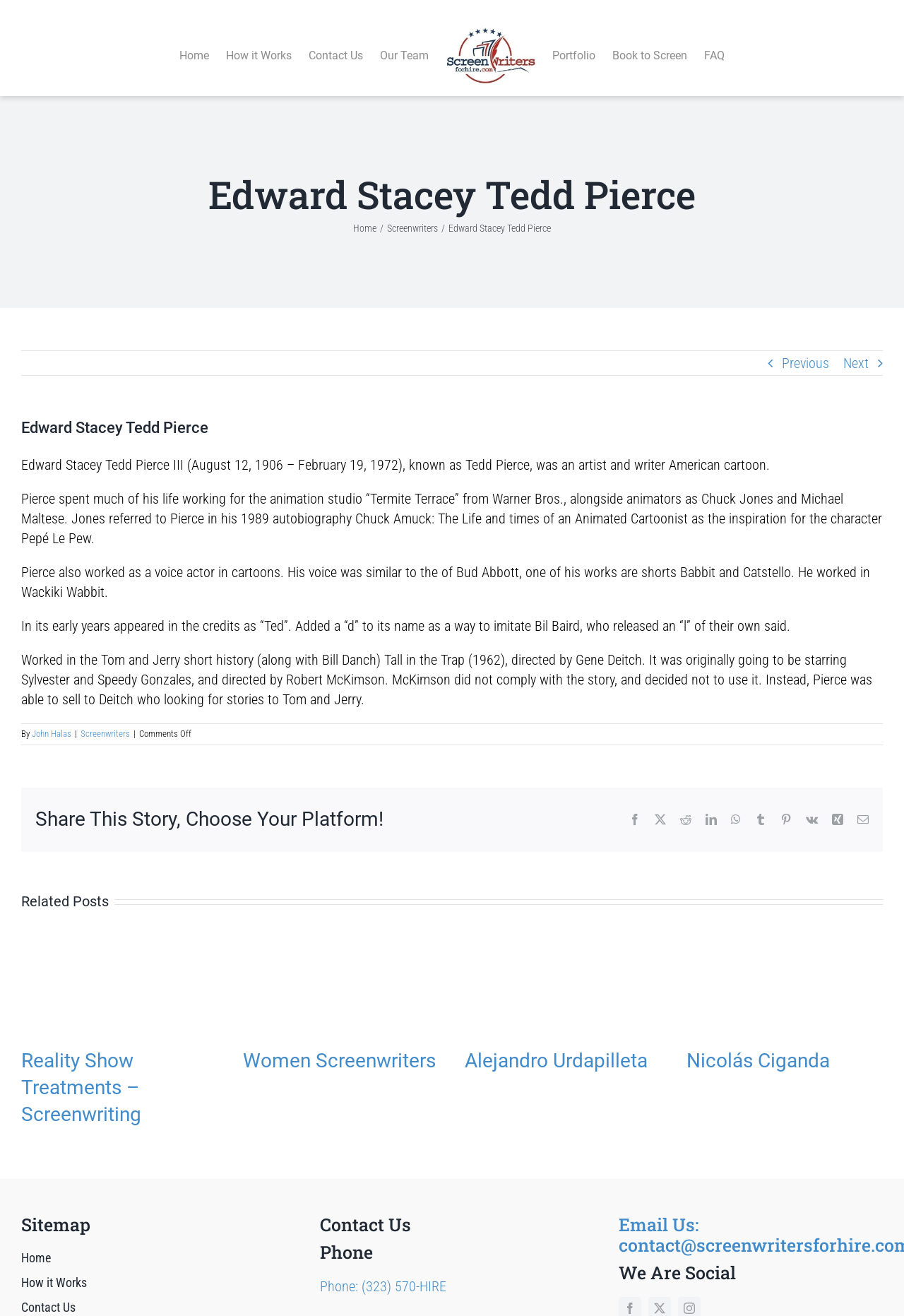Determine the bounding box coordinates of the region to click in order to accomplish the following instruction: "Go to the top of the page". Provide the coordinates as four float numbers between 0 and 1, specifically [left, top, right, bottom].

[0.904, 0.668, 0.941, 0.687]